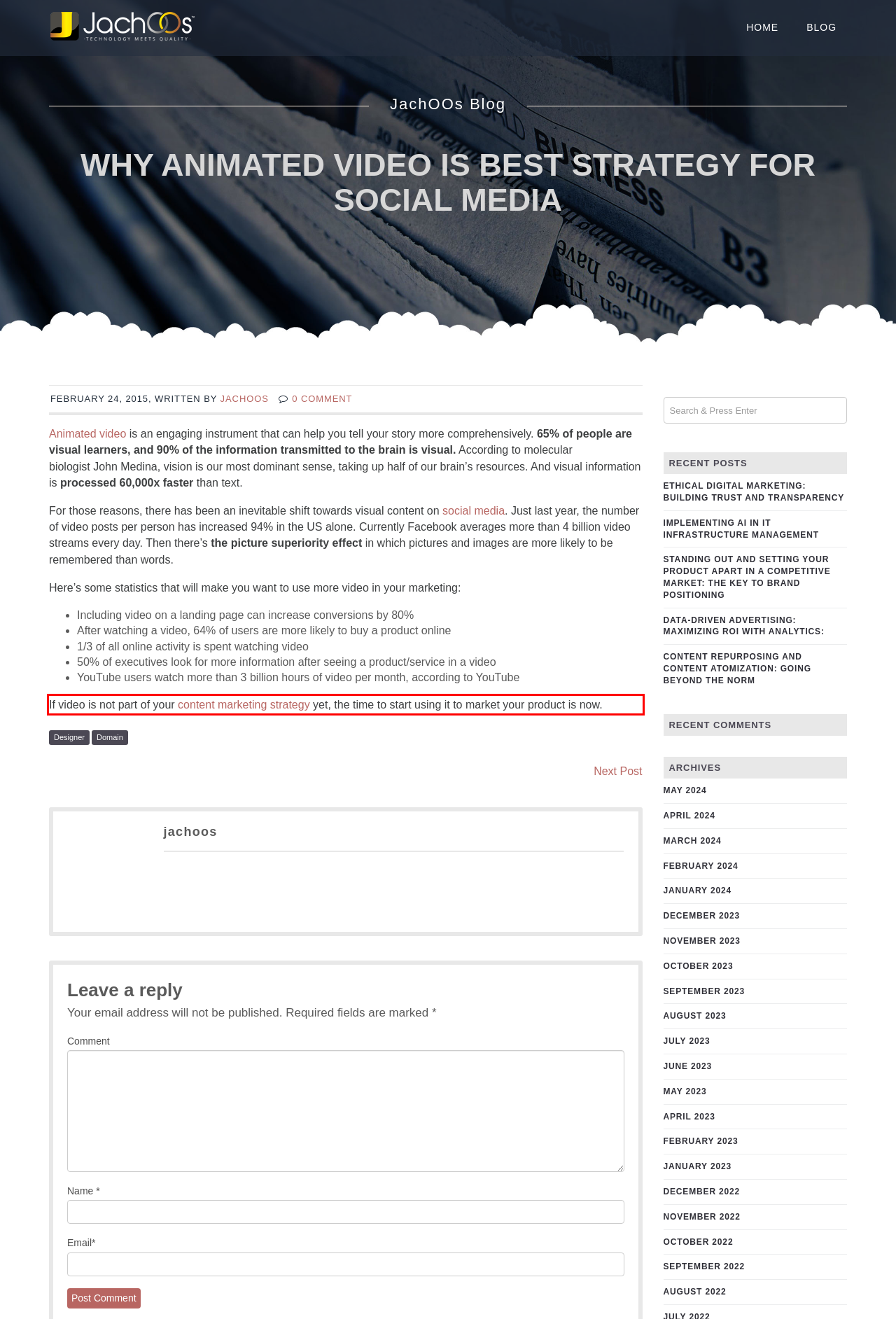Using the provided screenshot, read and generate the text content within the red-bordered area.

If video is not part of your content marketing strategy yet, the time to start using it to market your product is now.